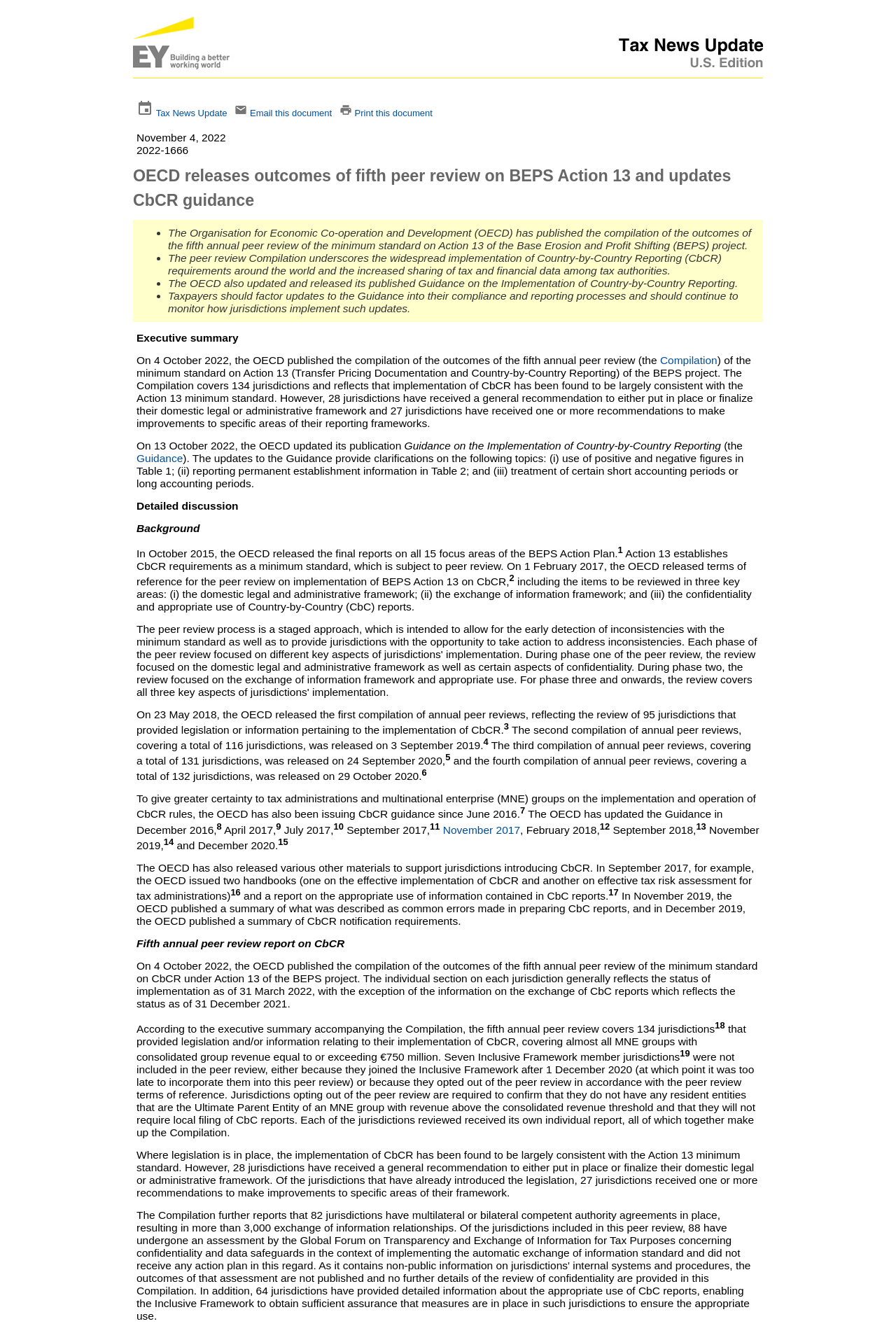How many jurisdictions are covered in the Compilation?
Refer to the image and respond with a one-word or short-phrase answer.

134